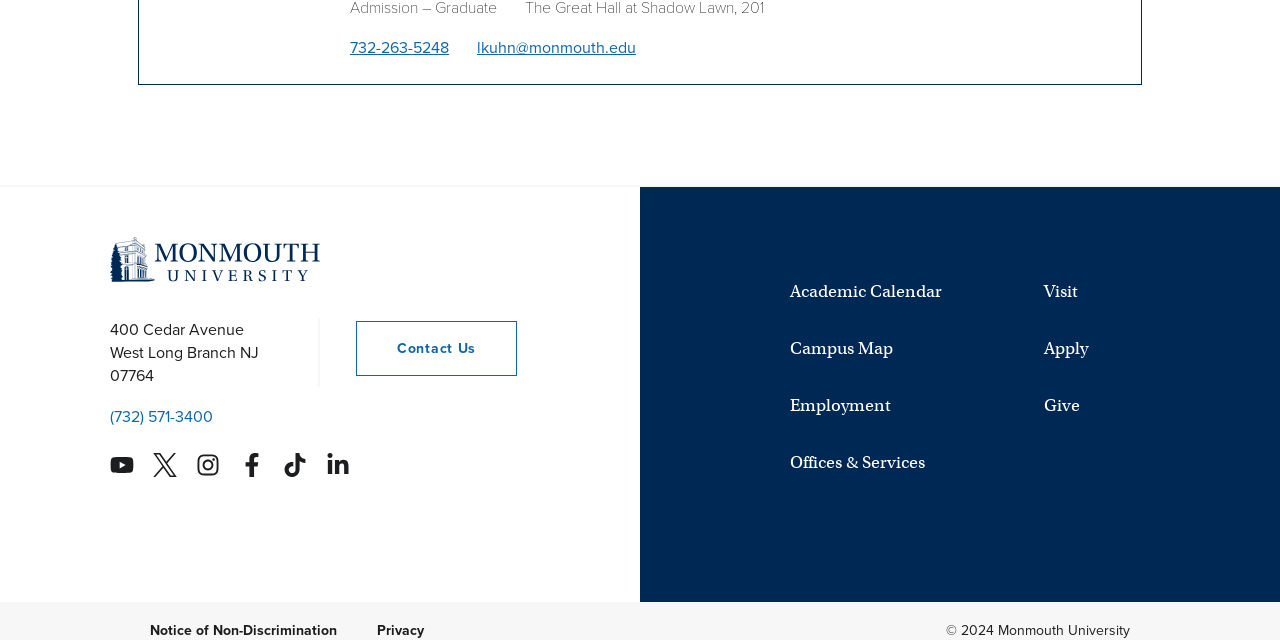Provide a short answer using a single word or phrase for the following question: 
What social media platforms does the university have?

YouTube, Twitter, Instagram, Facebook, TikTok, Linkedin